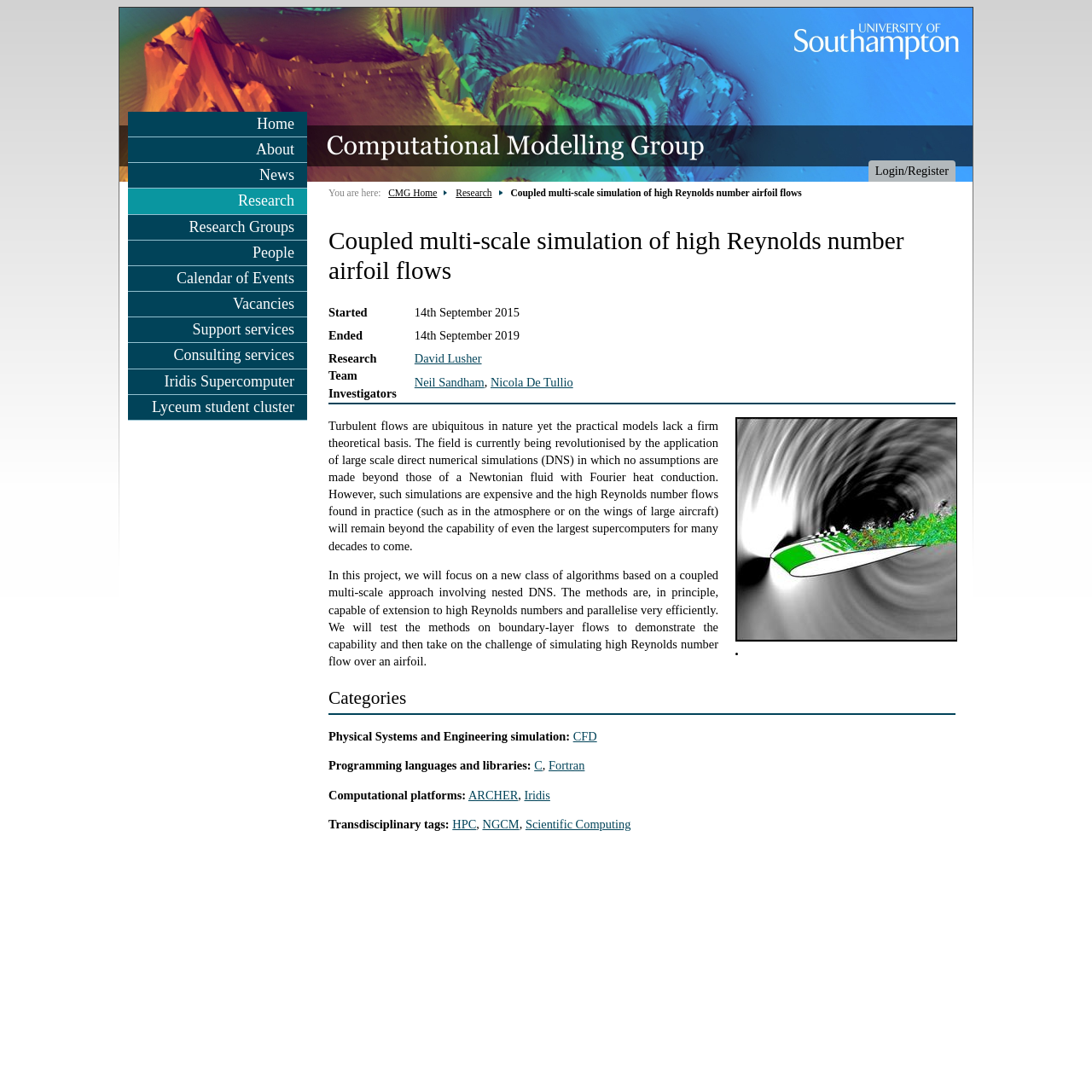Mark the bounding box of the element that matches the following description: "ARCHER".

[0.429, 0.722, 0.474, 0.734]